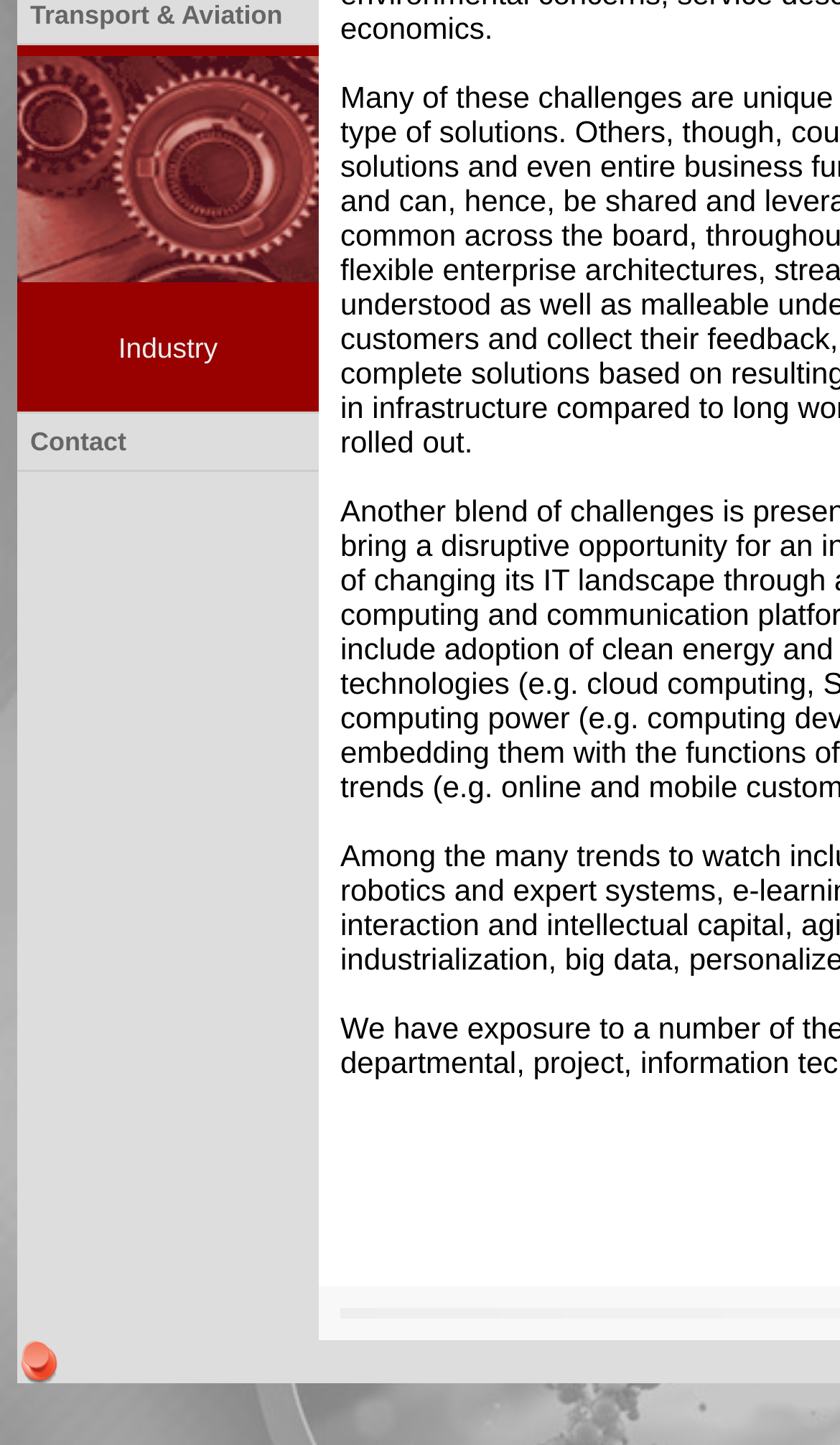Find the bounding box coordinates of the UI element according to this description: "Transport & Aviation".

[0.036, 0.0, 0.336, 0.021]